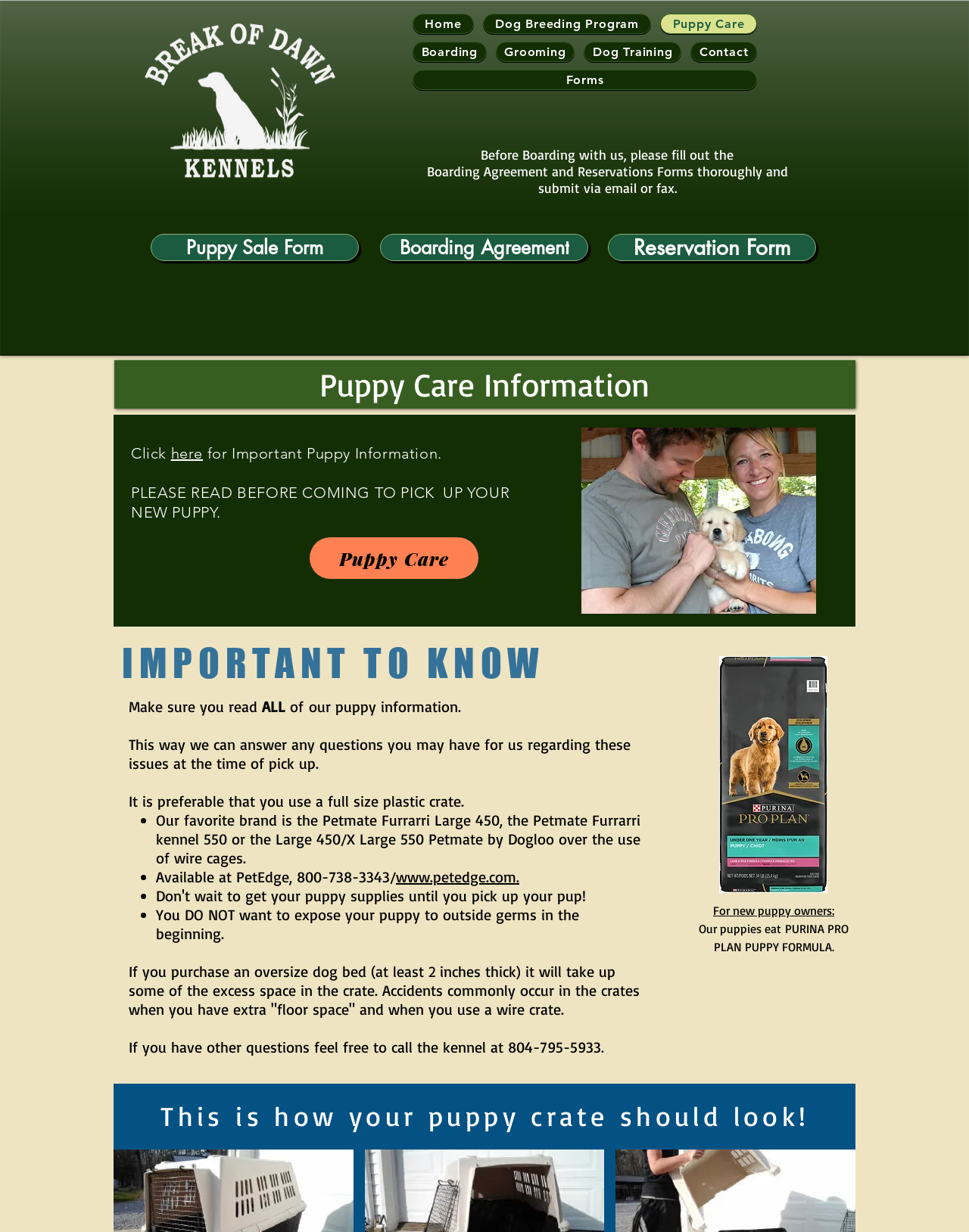Can you give a comprehensive explanation to the question given the content of the image?
What is the recommended puppy food?

The recommended puppy food can be found in the section 'For new puppy owners:' near the bottom of the webpage. It is mentioned that the puppies eat PURINA PRO PLAN PUPPY FORMULA.